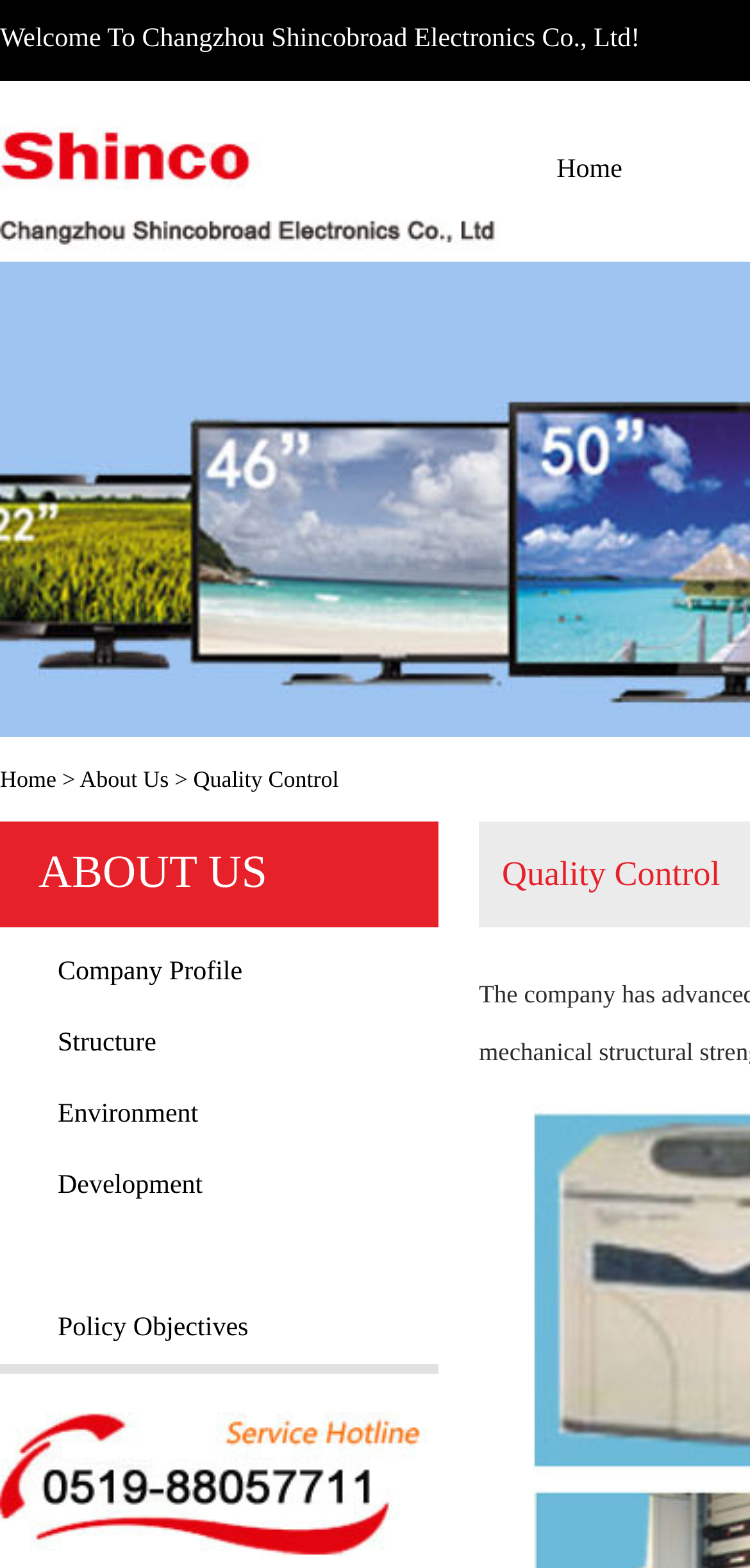Based on the provided description, "Olivia Landon", find the bounding box of the corresponding UI element in the screenshot.

None